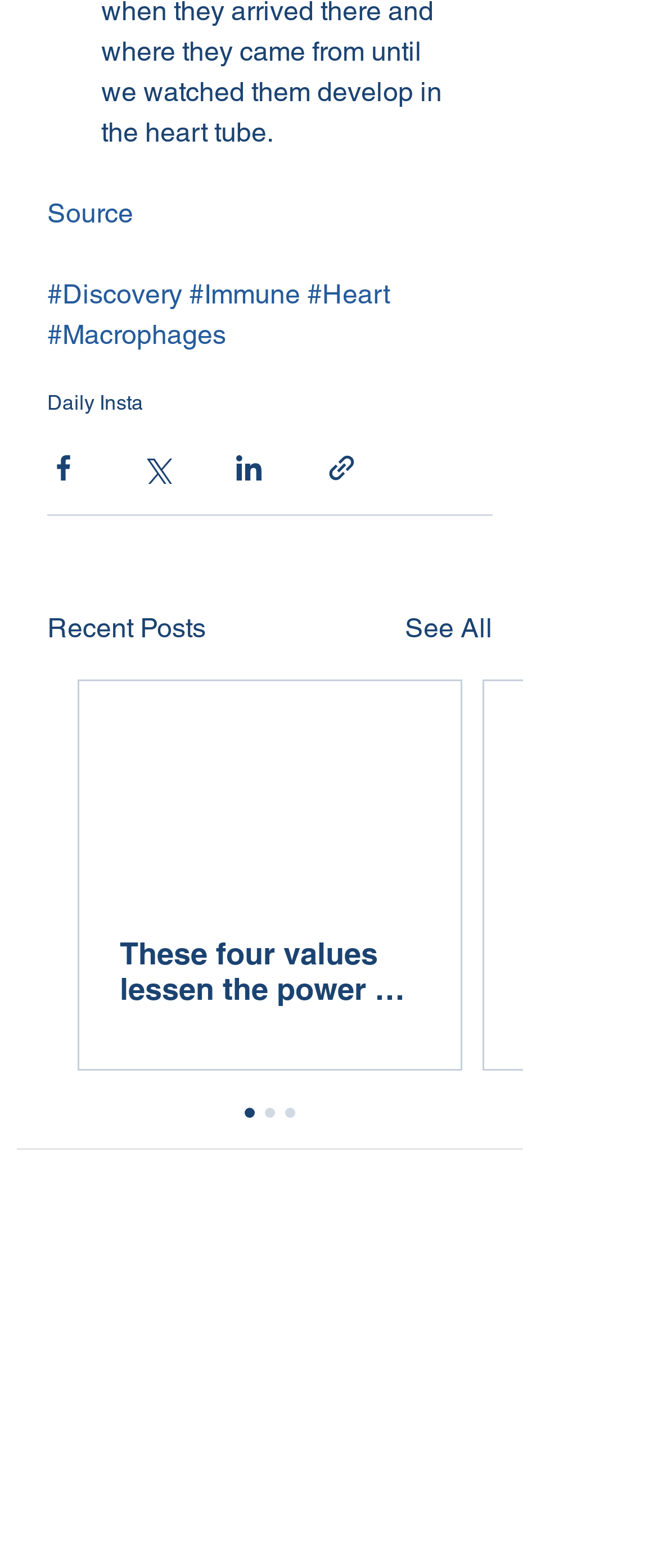Identify and provide the bounding box coordinates of the UI element described: "aria-label="Share via Facebook"". The coordinates should be formatted as [left, top, right, bottom], with each number being a float between 0 and 1.

[0.072, 0.288, 0.121, 0.308]